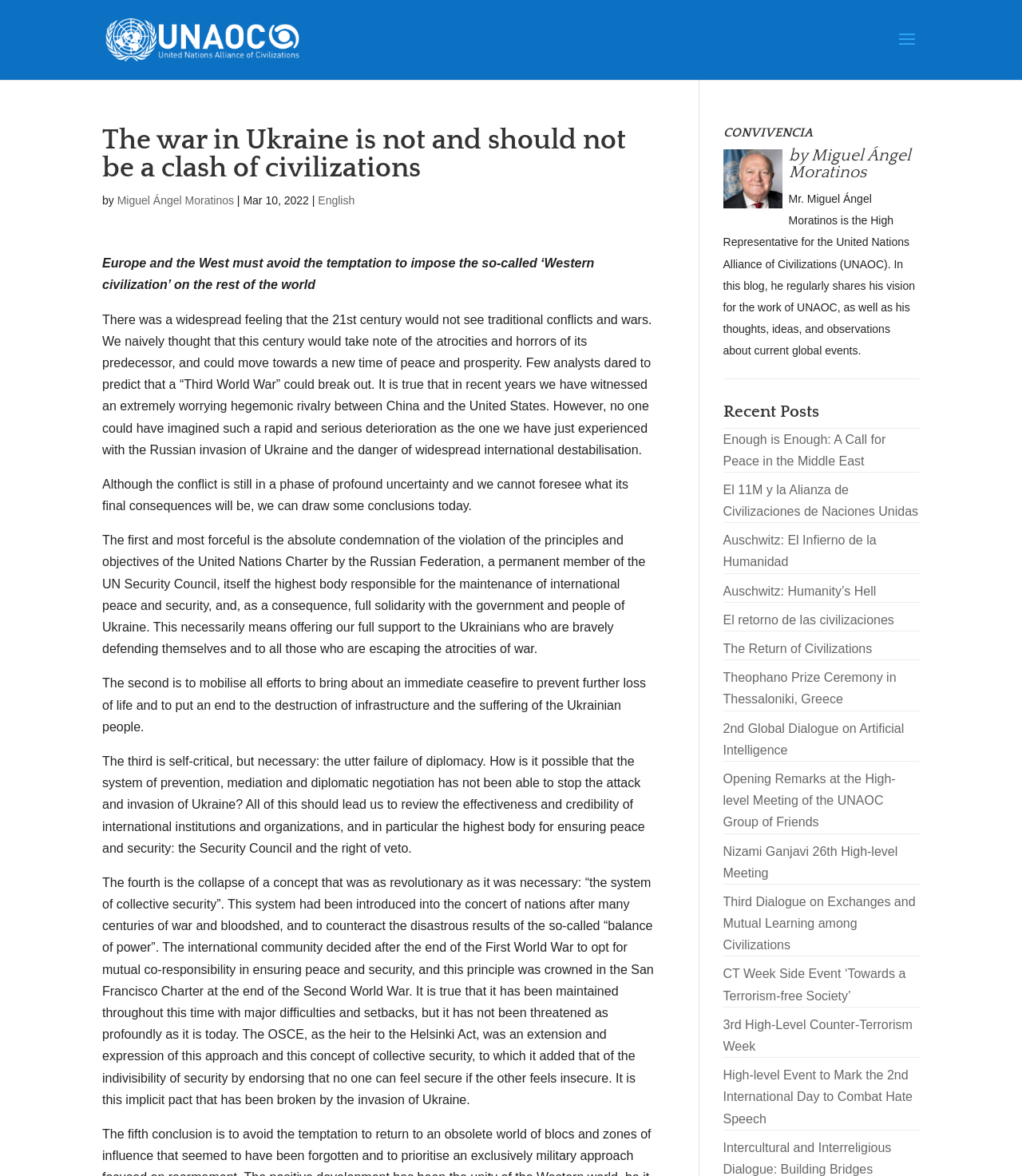Who is the author of this blog post?
Refer to the screenshot and deliver a thorough answer to the question presented.

The author of this blog post is mentioned in the text 'by Miguel Ángel Moratinos' which is located below the title of the blog post.